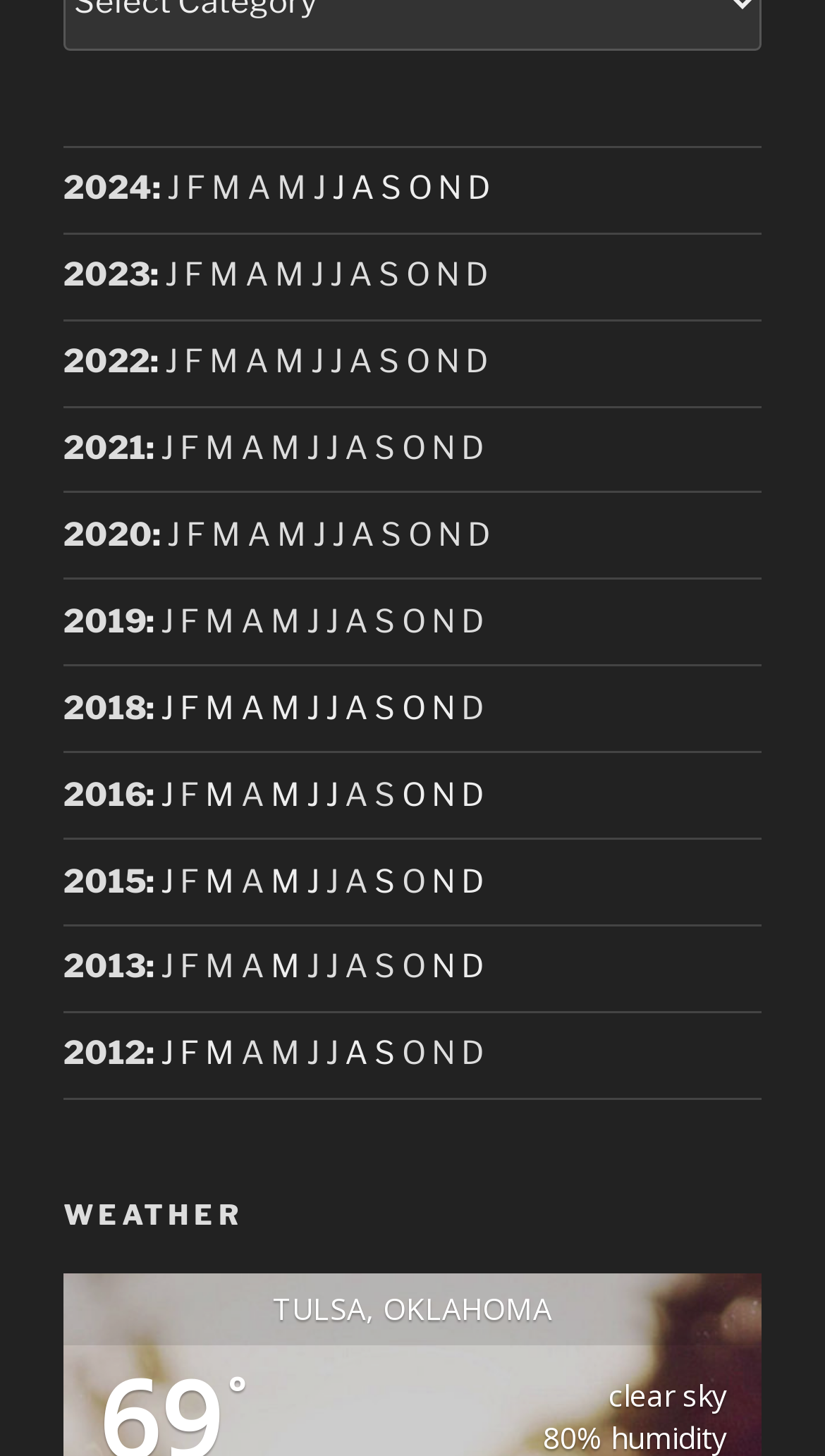Determine the bounding box coordinates for the area that needs to be clicked to fulfill this task: "Click 2022". The coordinates must be given as four float numbers between 0 and 1, i.e., [left, top, right, bottom].

[0.077, 0.236, 0.182, 0.262]